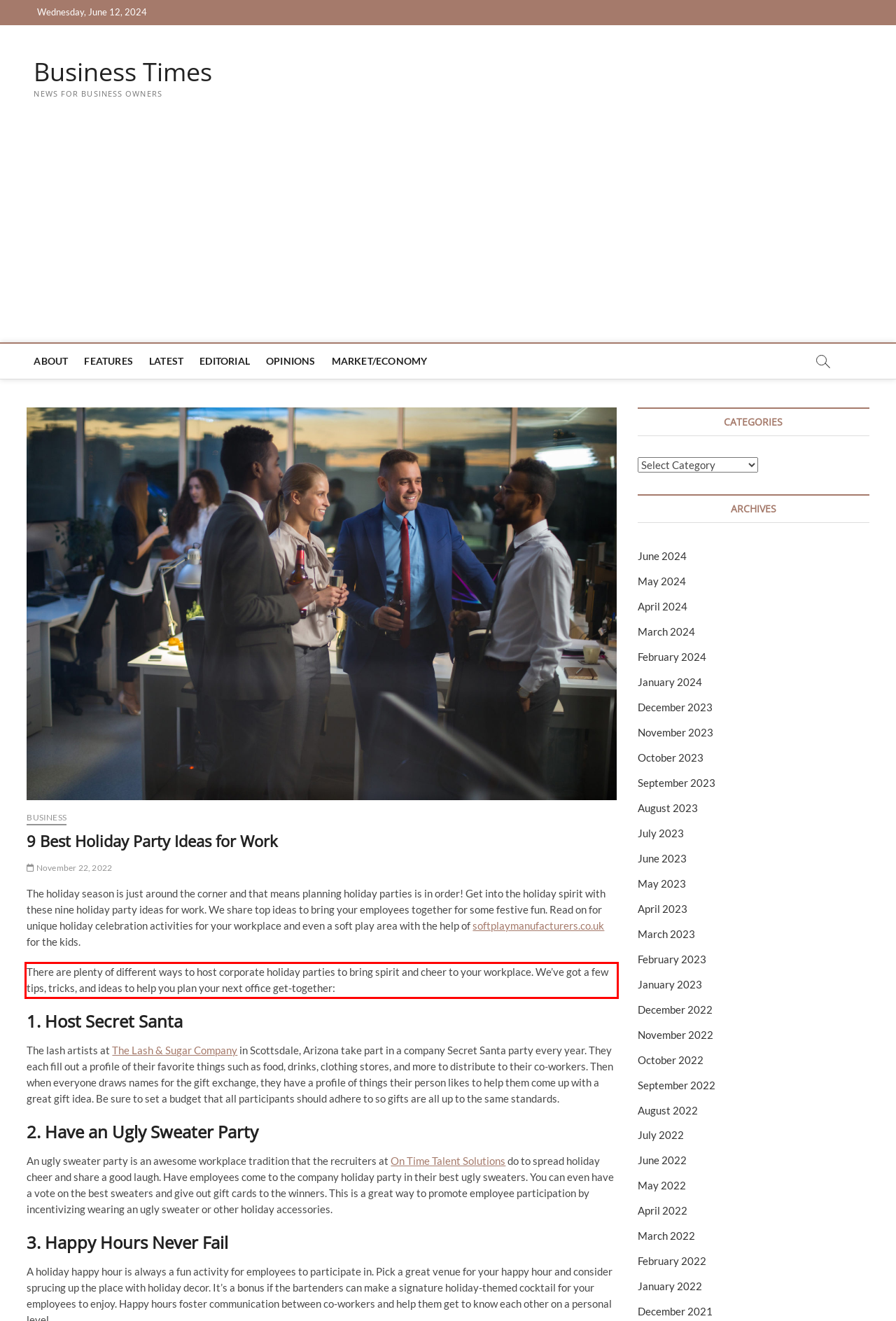Identify and extract the text within the red rectangle in the screenshot of the webpage.

There are plenty of different ways to host corporate holiday parties to bring spirit and cheer to your workplace. We’ve got a few tips, tricks, and ideas to help you plan your next office get-together: